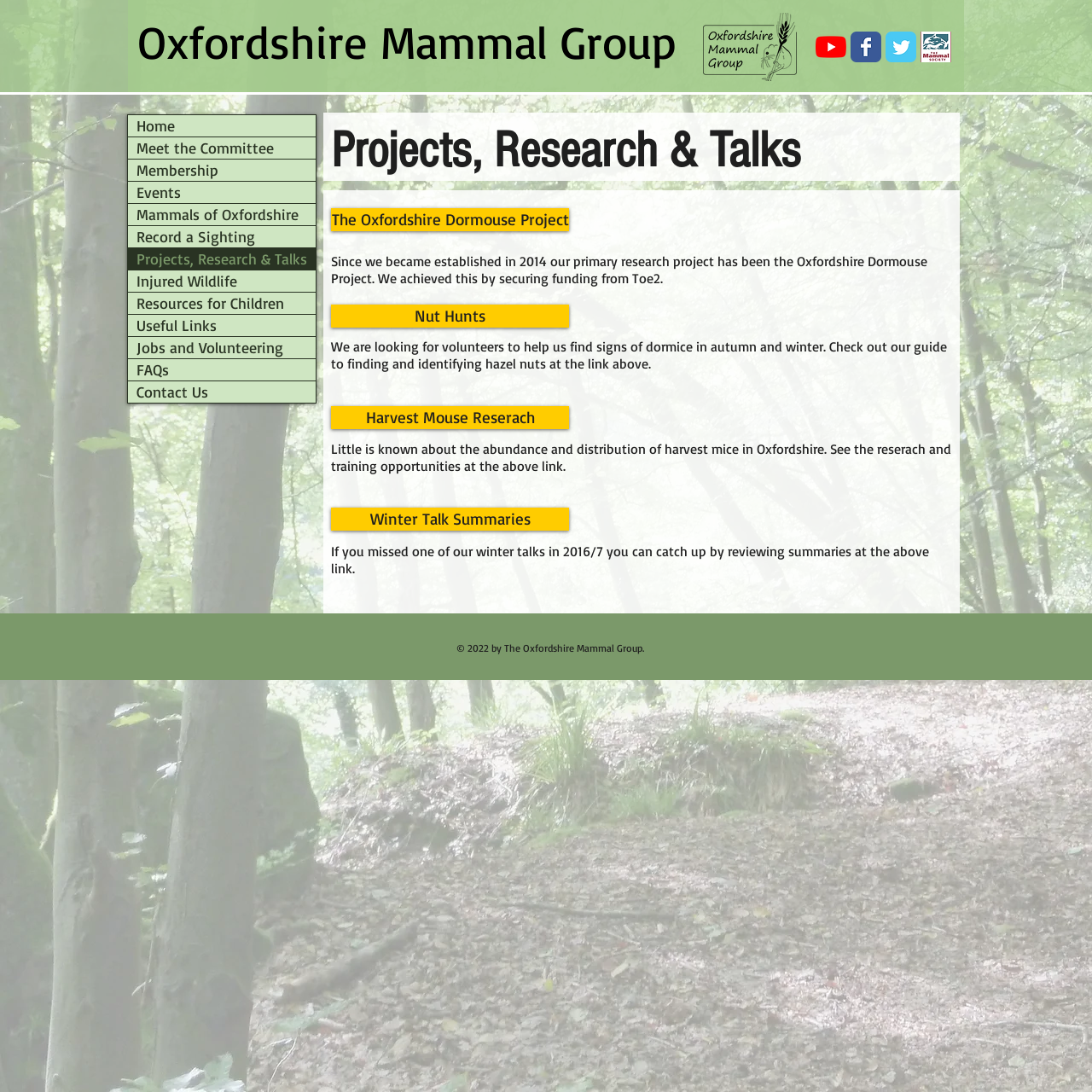Use a single word or phrase to answer the question:
What is the copyright year of the website?

2022